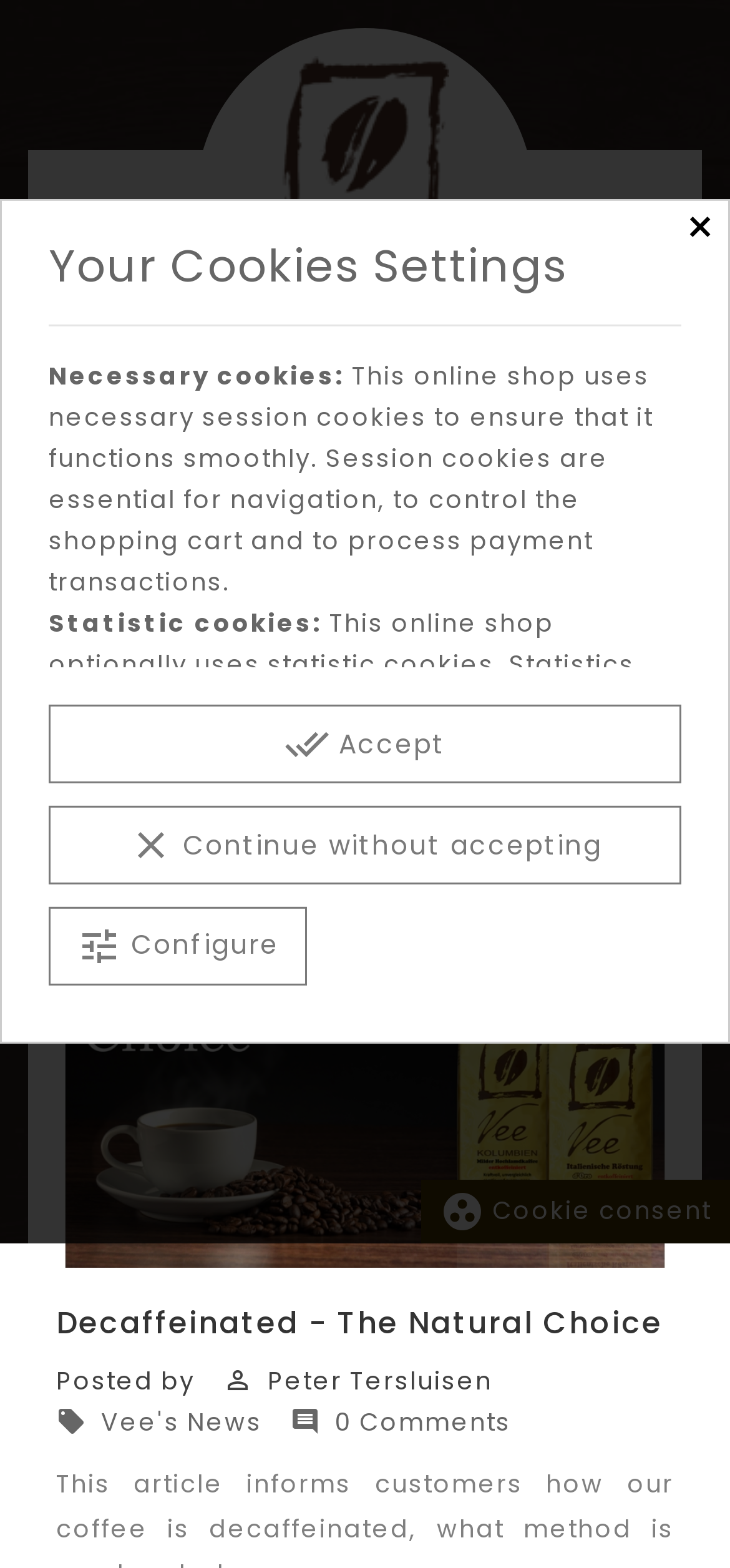What is the name of the company?
Give a comprehensive and detailed explanation for the question.

The company name can be found in the header section of the webpage, where there is a link with the text 'Vee's Kaffee & Bohnen GmbH' and an image with the same name.